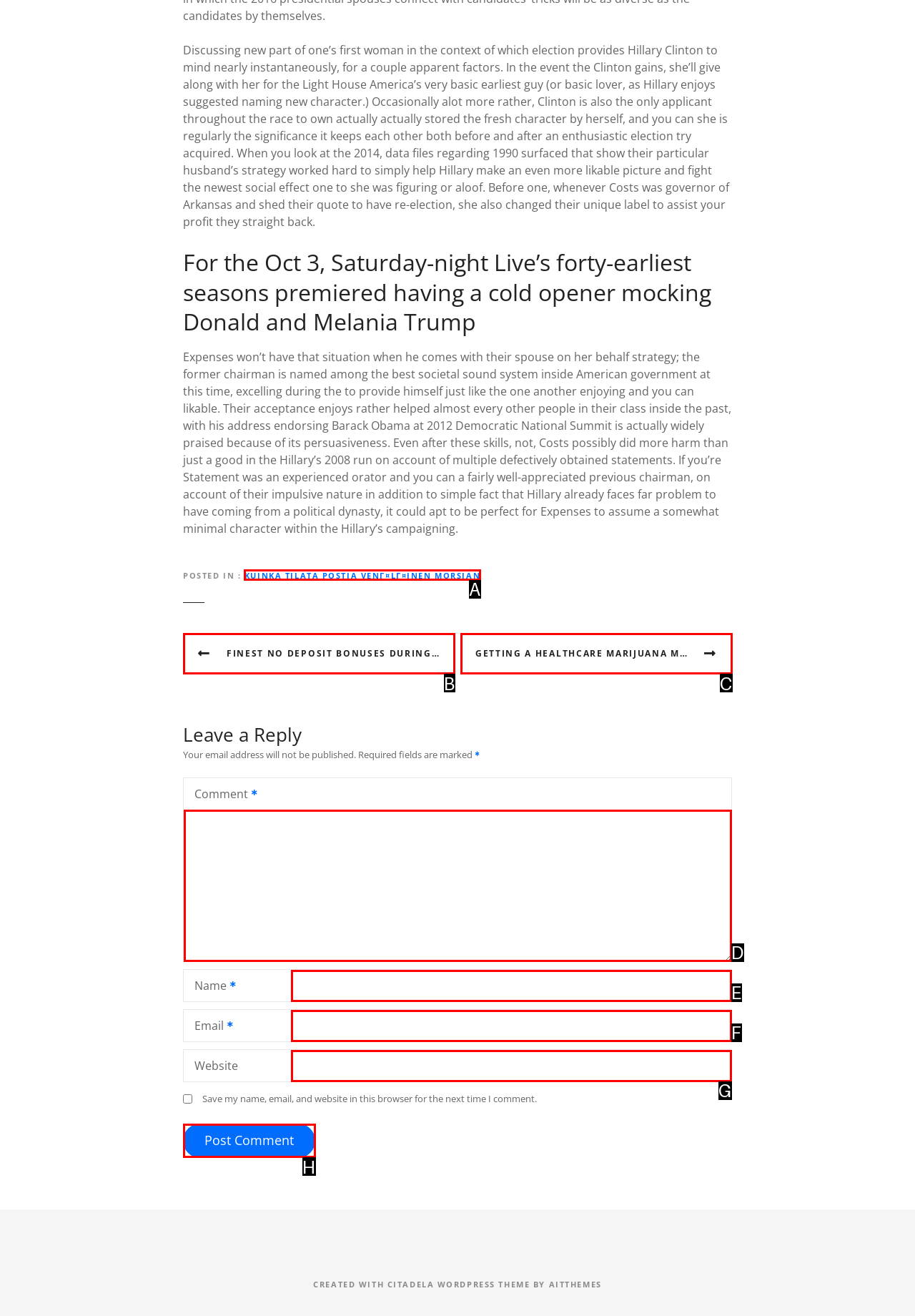Identify the correct HTML element to click for the task: Click the link to read about Kuinka Tilata Postia Venaalainen Morsian. Provide the letter of your choice.

A